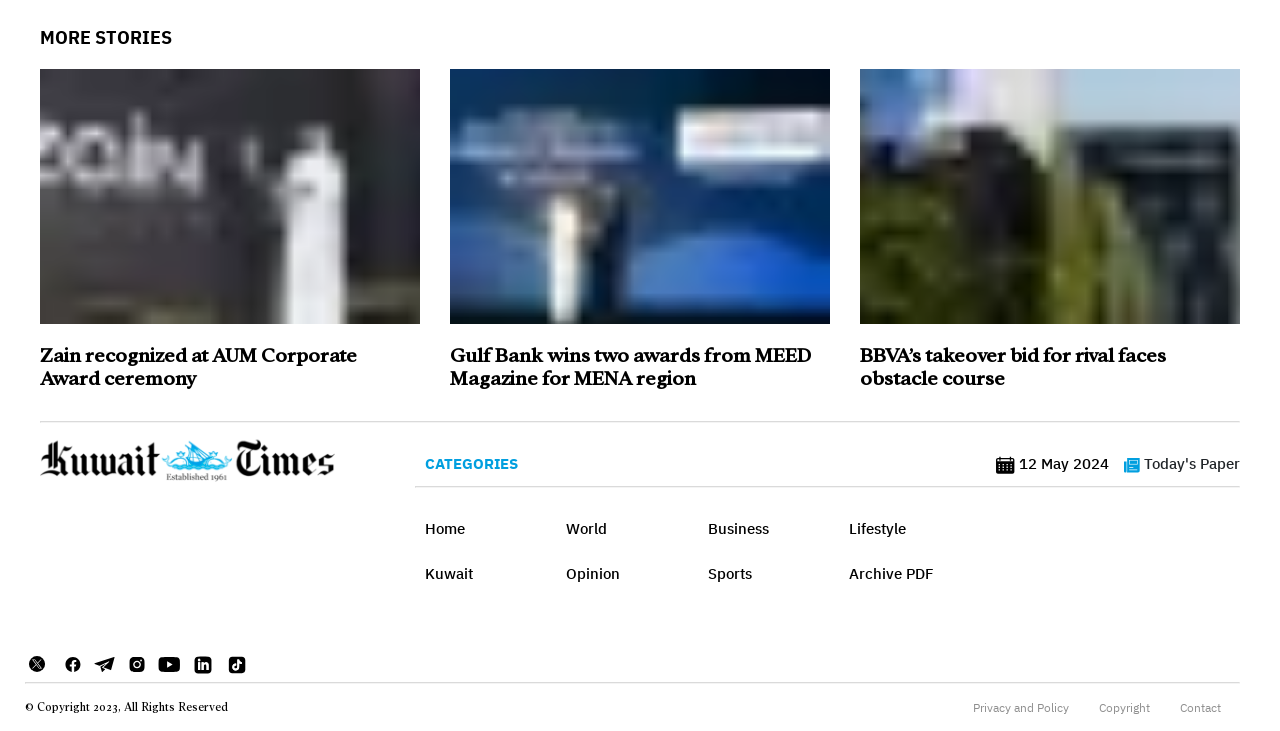Identify the bounding box coordinates of the specific part of the webpage to click to complete this instruction: "Check the categories".

[0.332, 0.621, 0.405, 0.647]